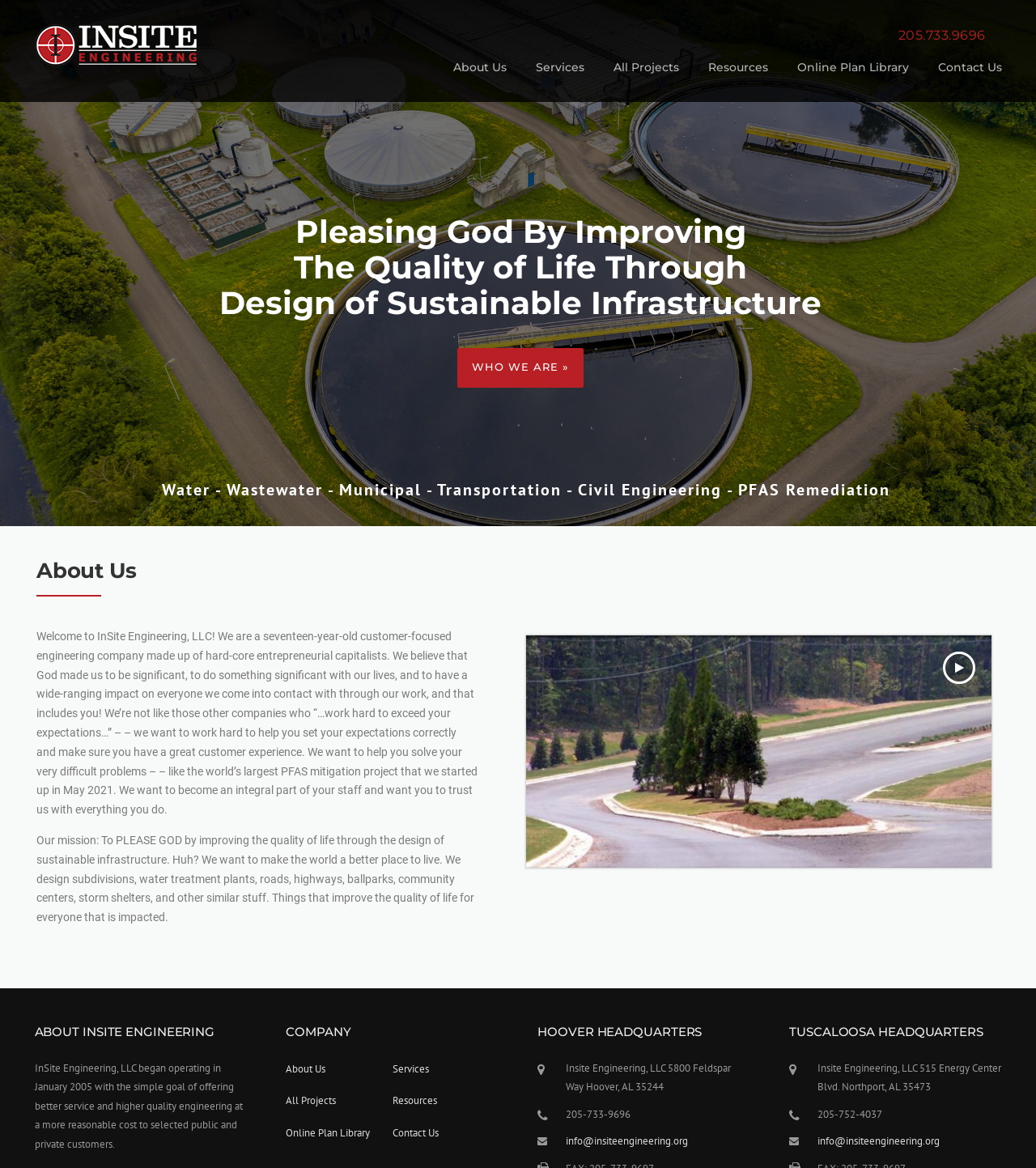Use a single word or phrase to answer the following:
What is the company's phone number?

205-733-9696